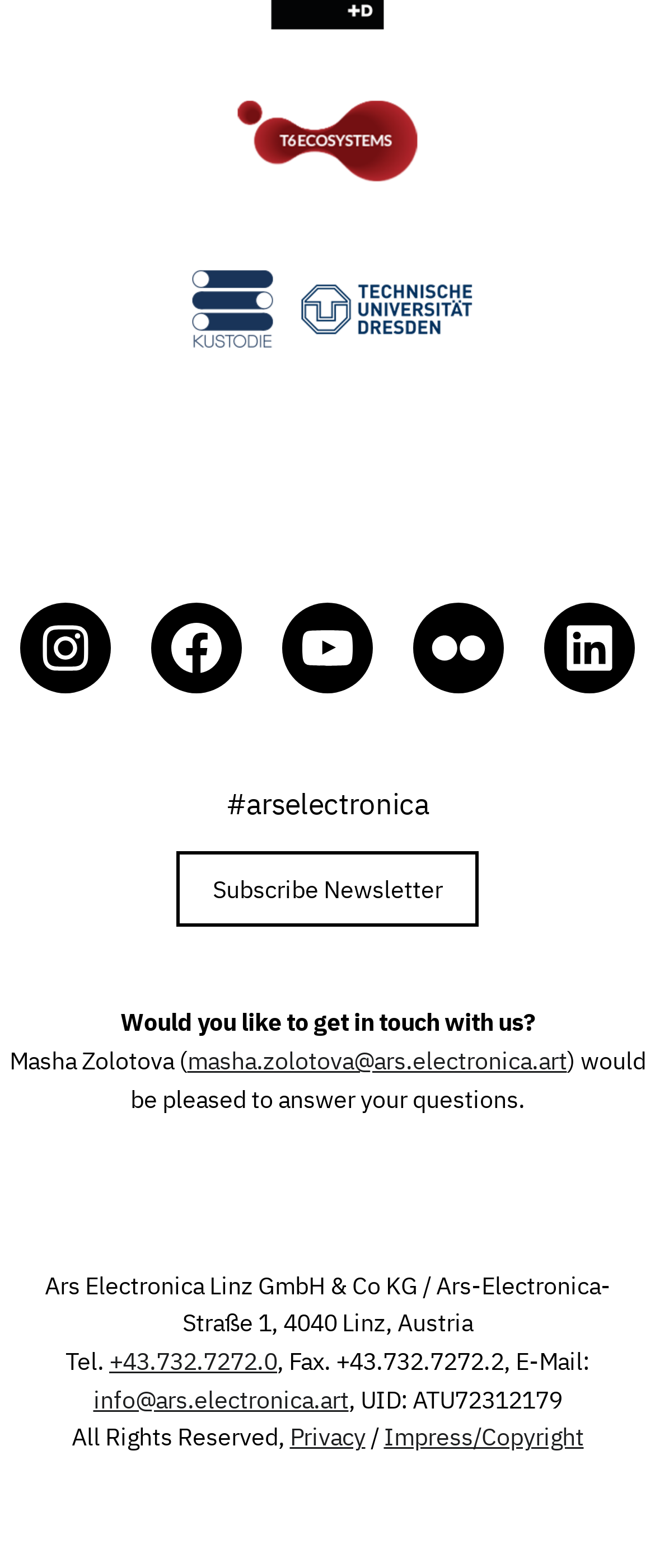Pinpoint the bounding box coordinates of the element you need to click to execute the following instruction: "Subscribe to the newsletter". The bounding box should be represented by four float numbers between 0 and 1, in the format [left, top, right, bottom].

[0.27, 0.543, 0.73, 0.591]